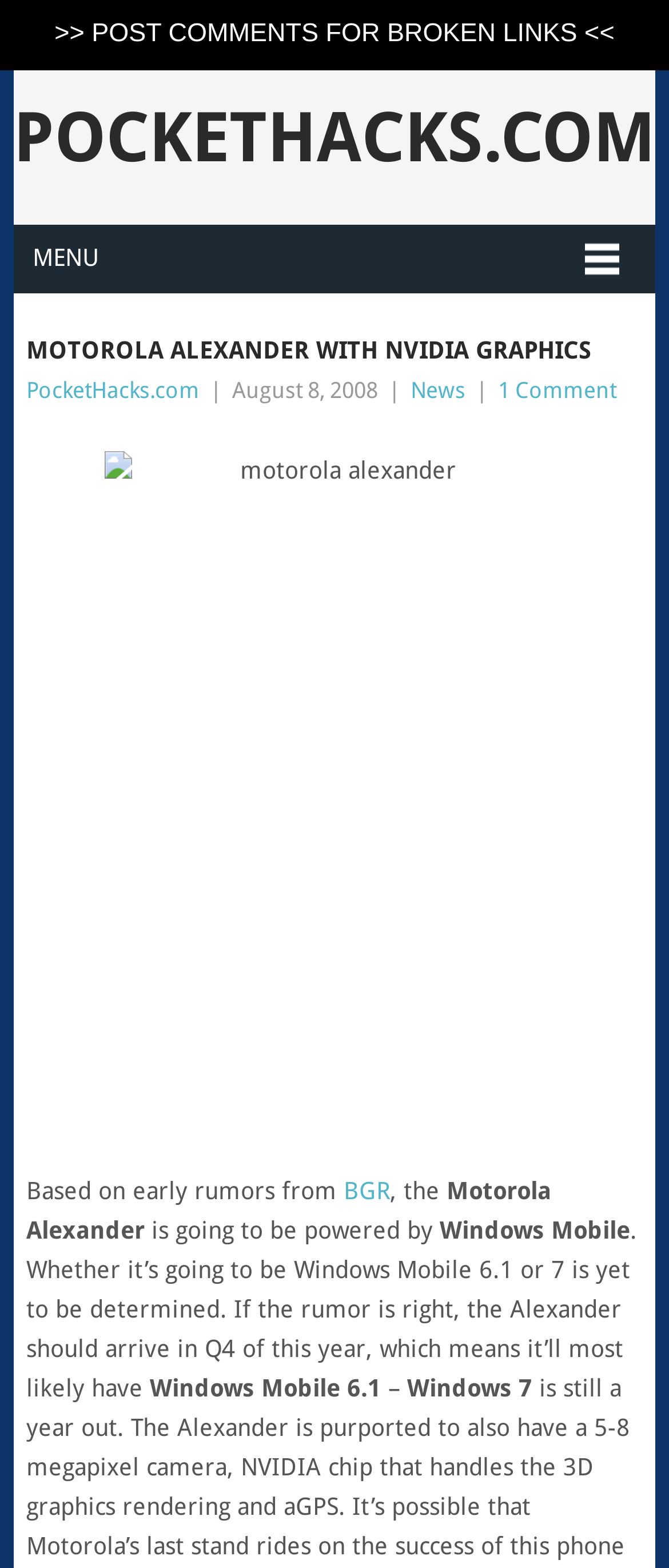What is the name of the device being discussed?
Refer to the image and provide a detailed answer to the question.

Based on the heading 'MOTOROLA ALEXANDER WITH NVIDIA GRAPHICS' and the image caption 'motorola alexander', it can be inferred that the device being discussed is the Motorola Alexander.